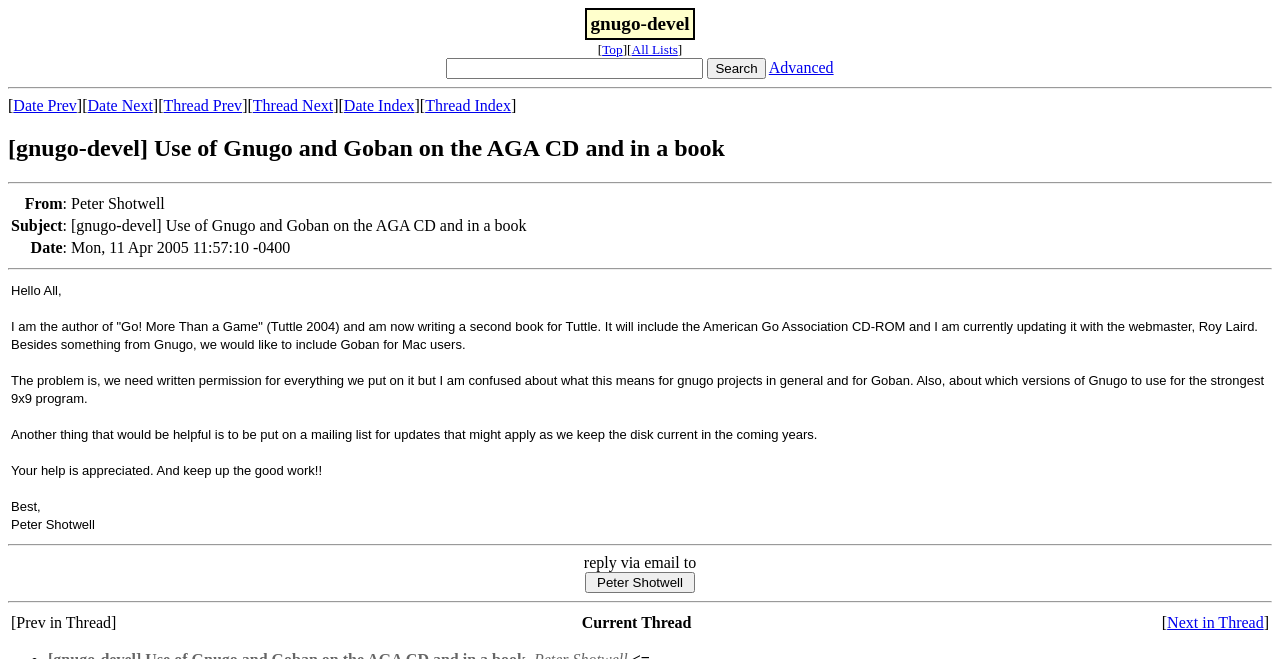Provide the bounding box coordinates in the format (top-left x, top-left y, bottom-right x, bottom-right y). All values are floating point numbers between 0 and 1. Determine the bounding box coordinate of the UI element described as: Thread Prev

[0.128, 0.147, 0.189, 0.173]